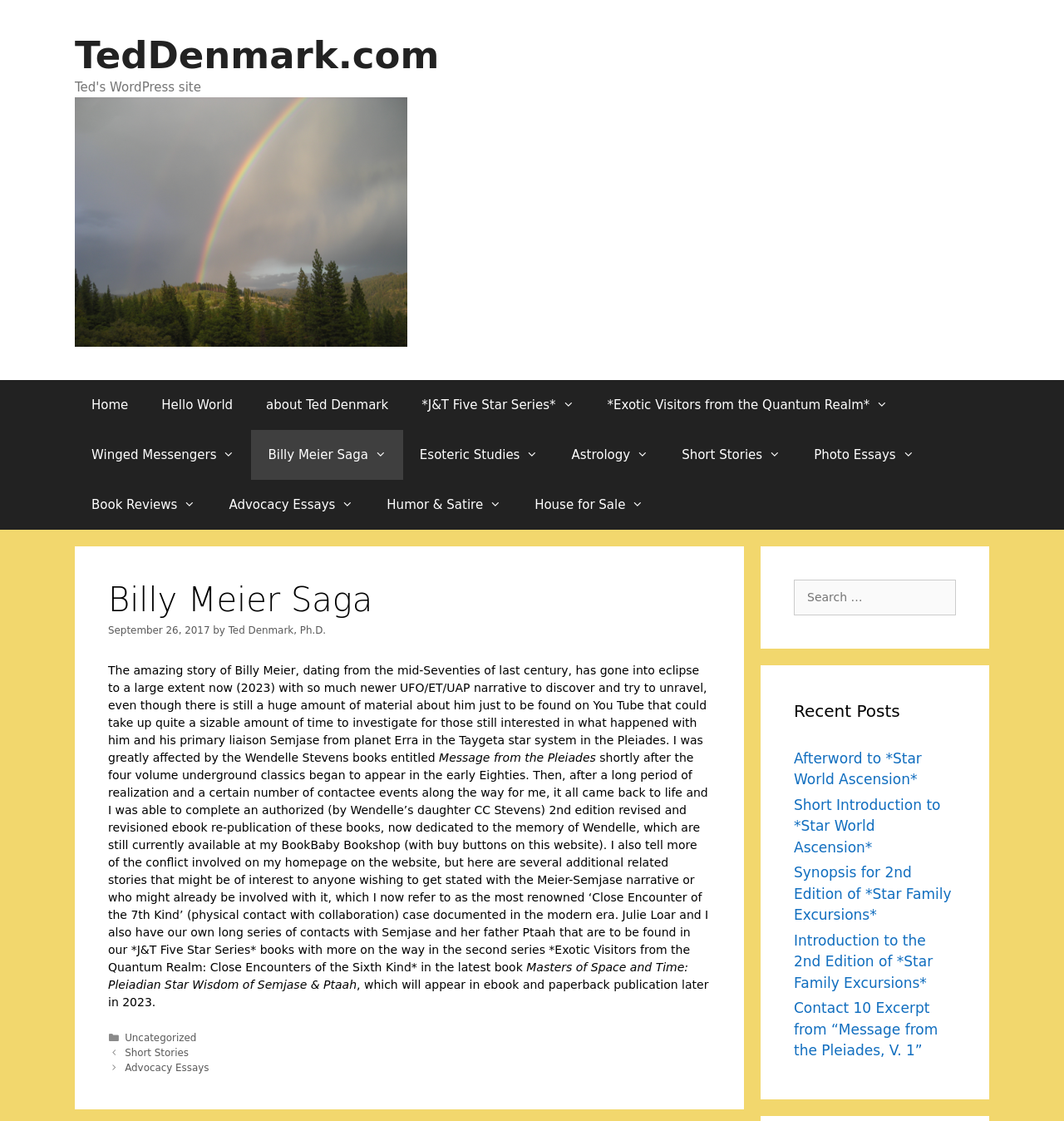Please provide the bounding box coordinates in the format (top-left x, top-left y, bottom-right x, bottom-right y). Remember, all values are floating point numbers between 0 and 1. What is the bounding box coordinate of the region described as: TedDenmark.com

[0.07, 0.03, 0.413, 0.069]